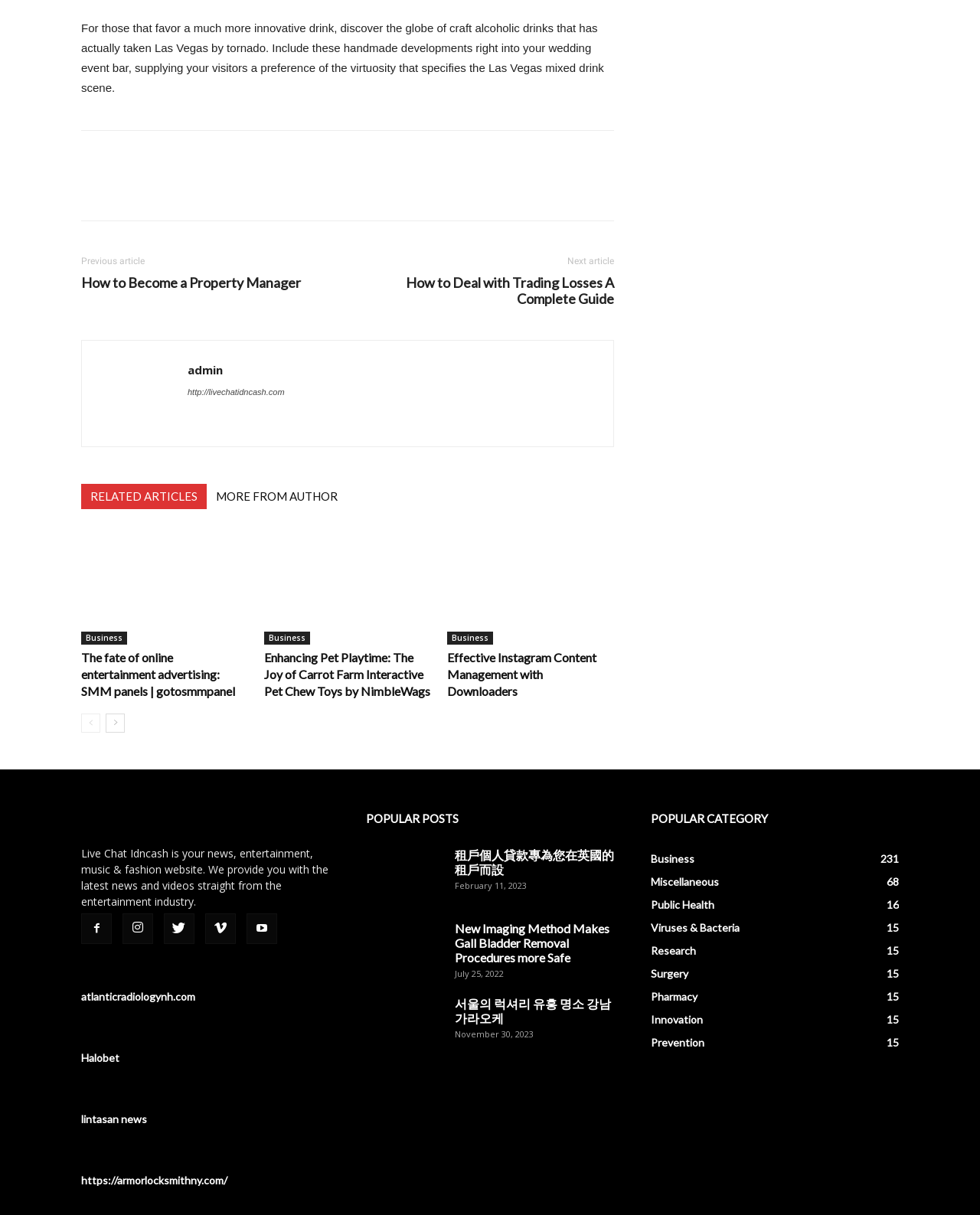How many social media links are displayed?
Could you please answer the question thoroughly and with as much detail as possible?

The social media links are located at the top of the page, and they are represented by icons. There are five social media links displayed, which are '', '', '', '', and ''.